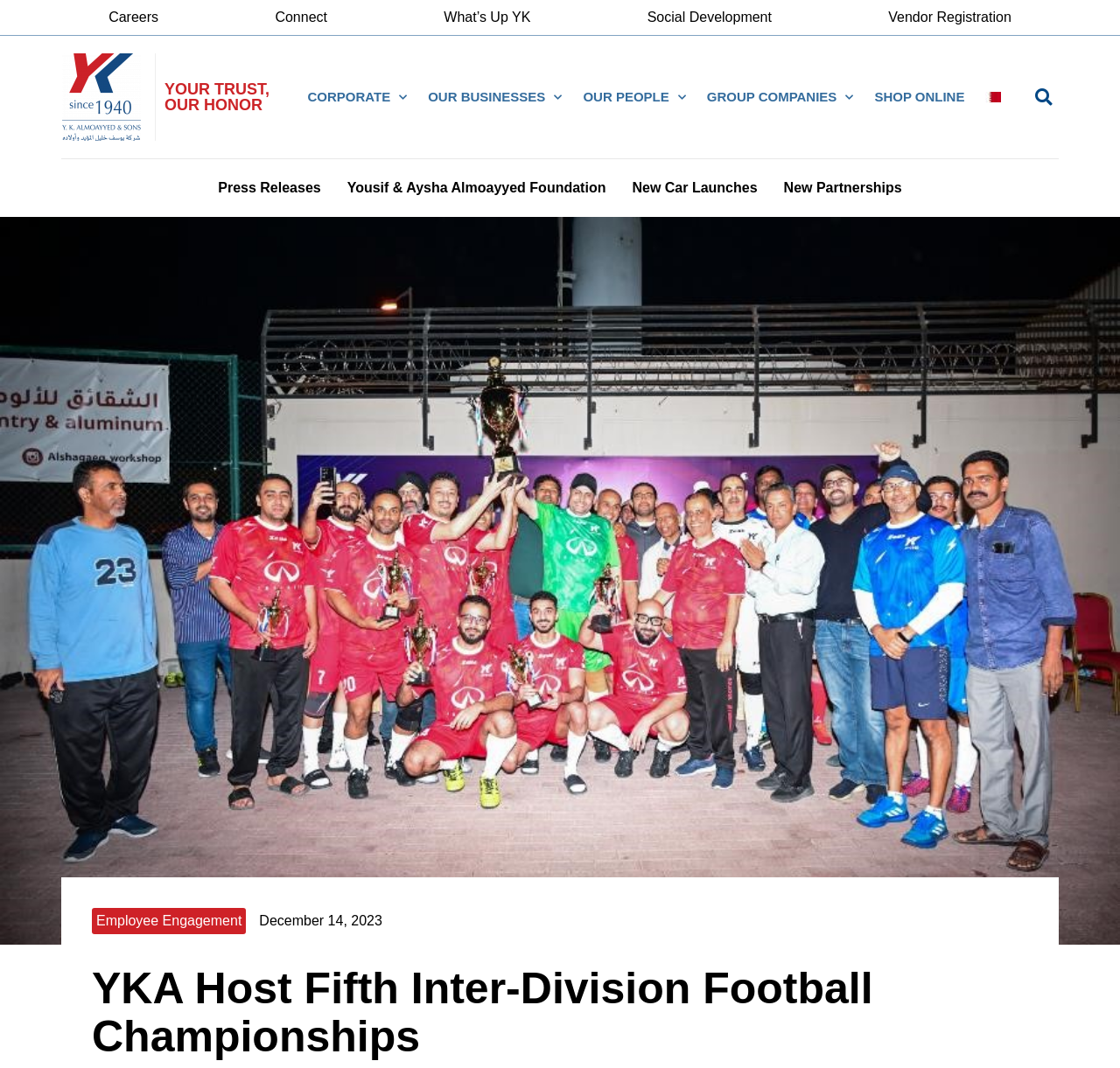Locate the bounding box coordinates of the area to click to fulfill this instruction: "Click Careers". The bounding box should be presented as four float numbers between 0 and 1, in the order [left, top, right, bottom].

[0.055, 0.008, 0.184, 0.025]